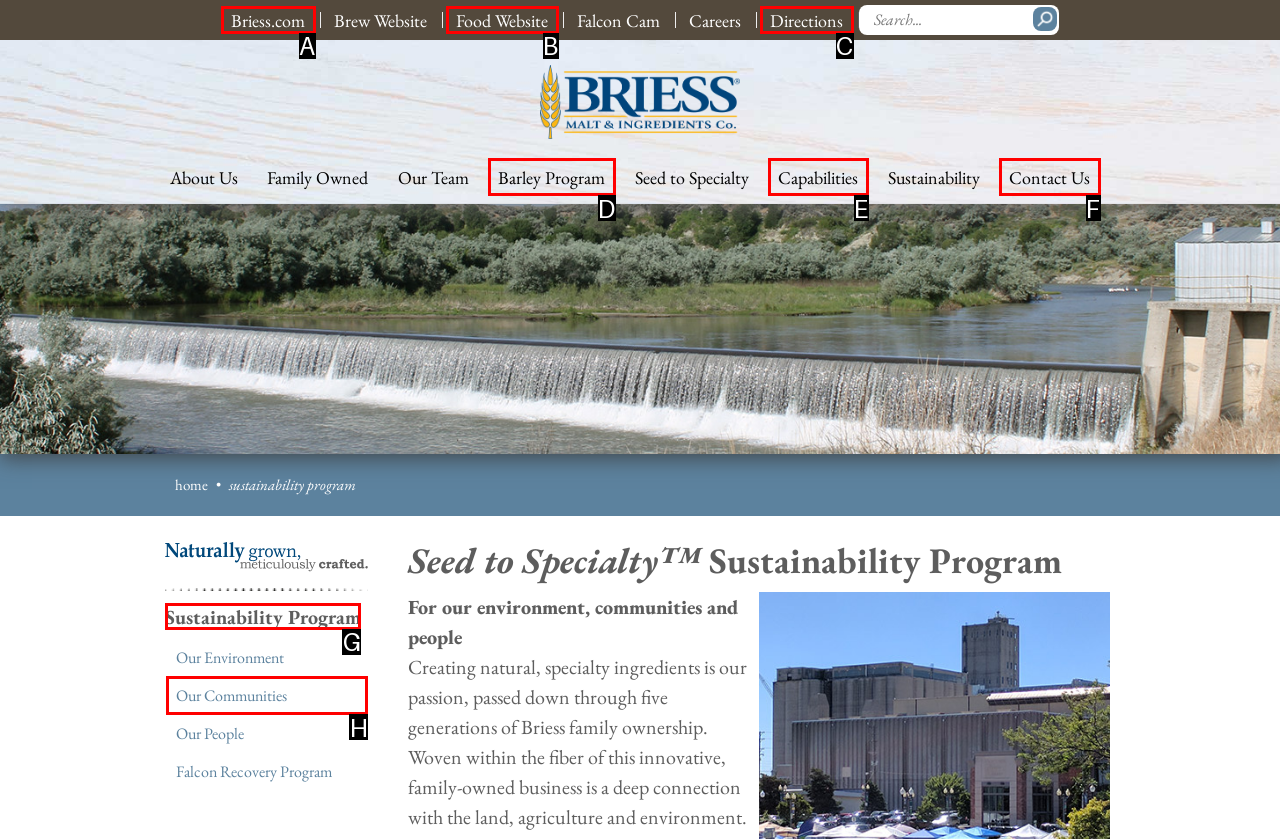Choose the letter of the option that needs to be clicked to perform the task: Click on 'About Me' link. Answer with the letter.

None